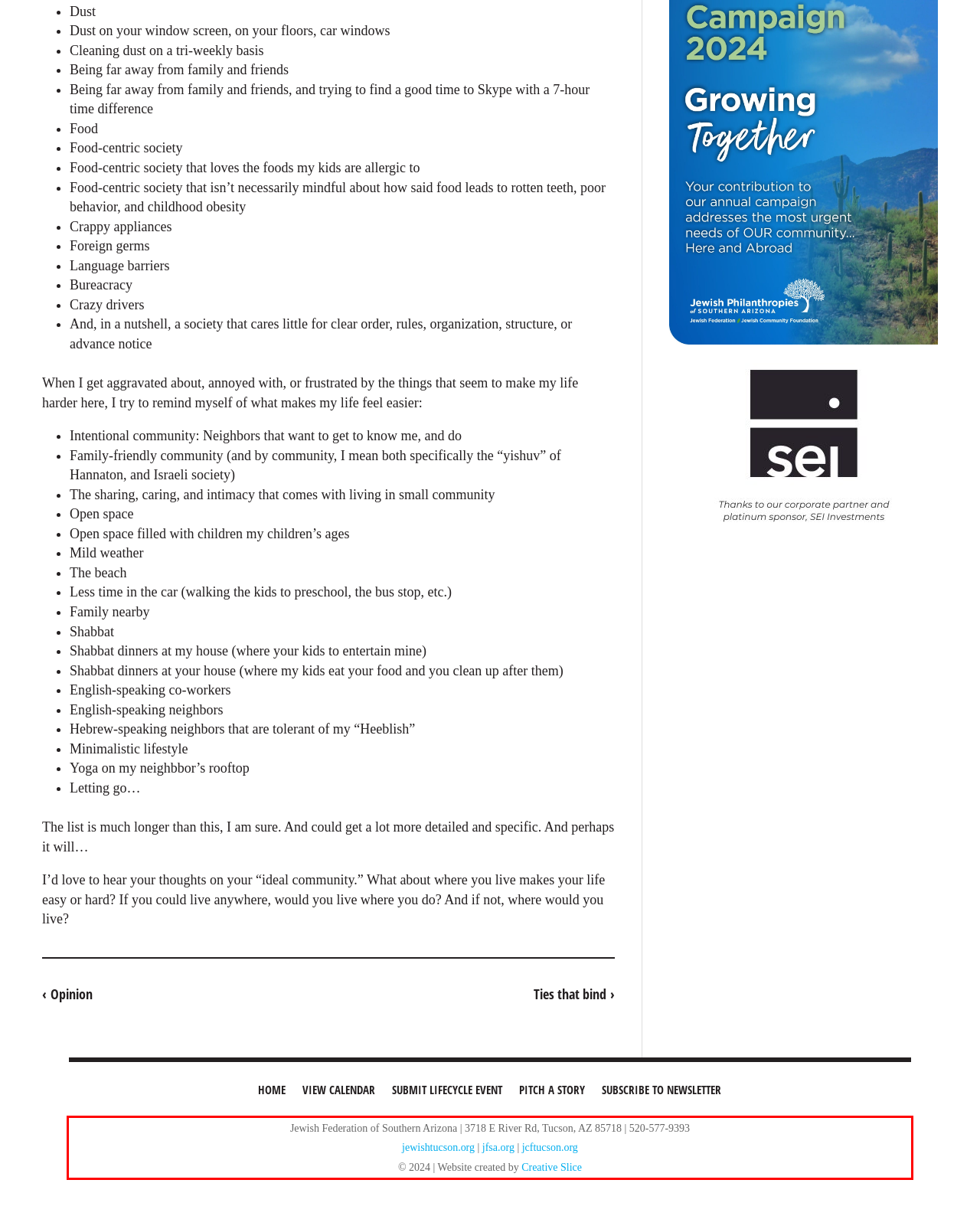Locate the red bounding box in the provided webpage screenshot and use OCR to determine the text content inside it.

Jewish Federation of Southern Arizona | 3718 E River Rd, Tucson, AZ 85718 | 520-577-9393 jewishtucson.org | jfsa.org | jcftucson.org © 2024 | Website created by Creative Slice